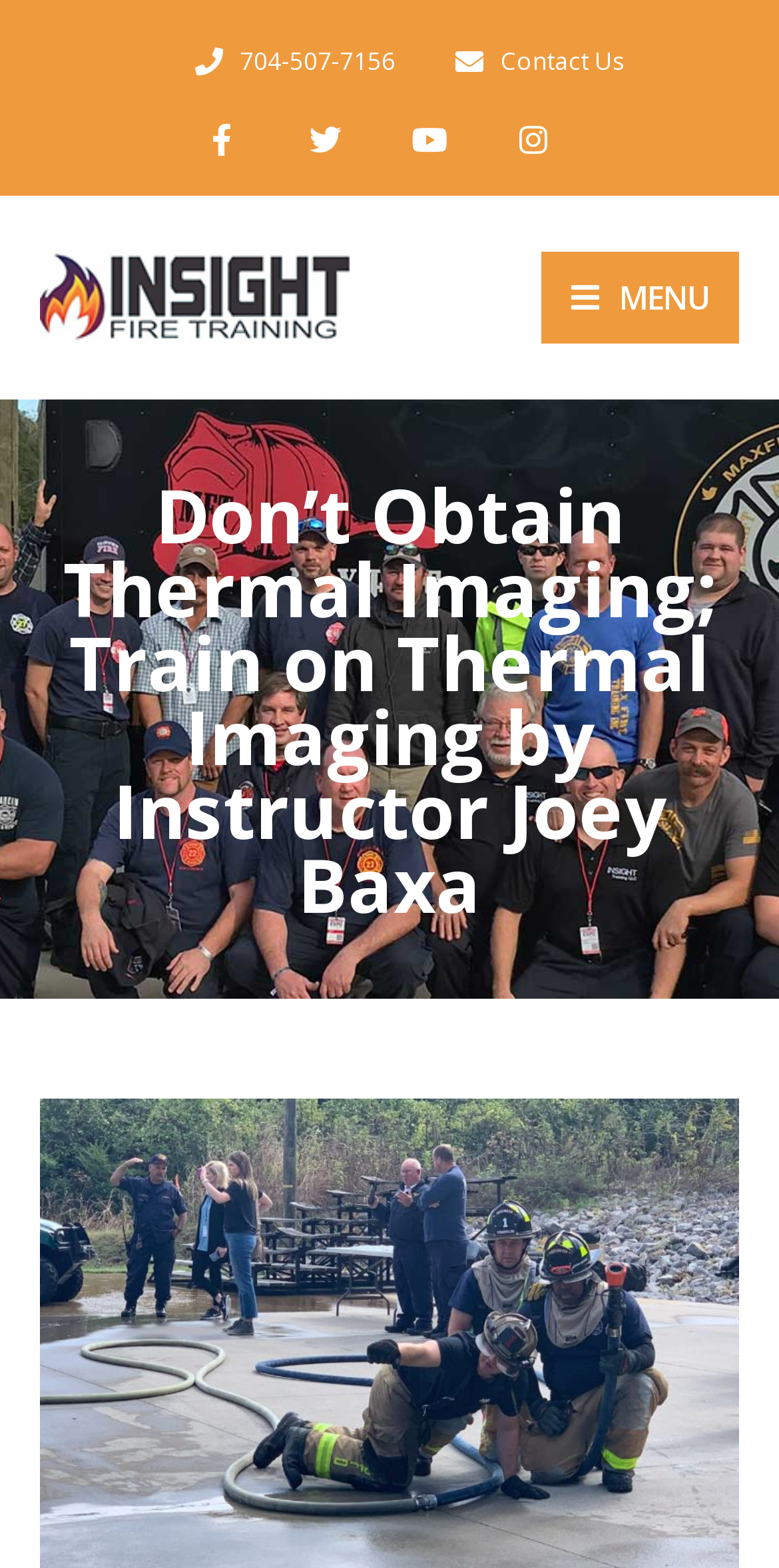Please provide a one-word or phrase answer to the question: 
What is the phone number on the top?

704-507-7156